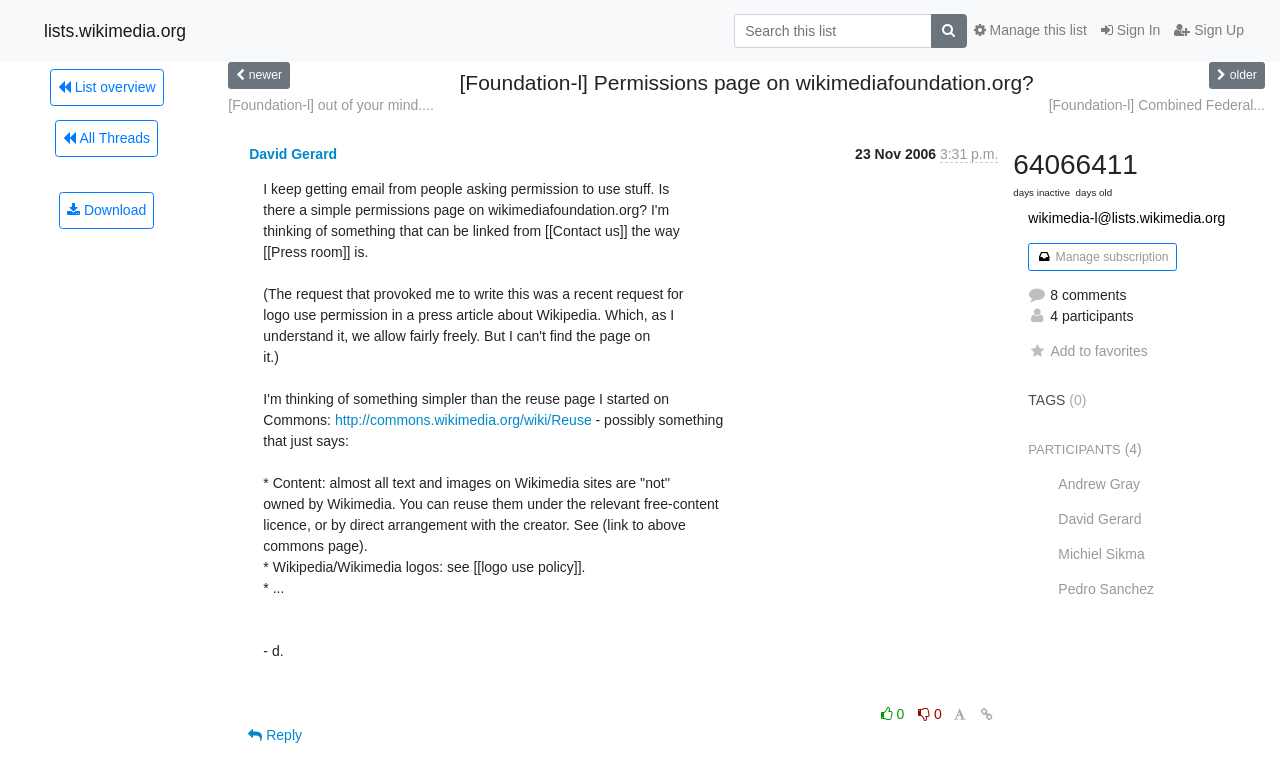Please identify the bounding box coordinates of the clickable area that will allow you to execute the instruction: "View thread '[Foundation-l] out of your mind....'".

[0.178, 0.124, 0.339, 0.144]